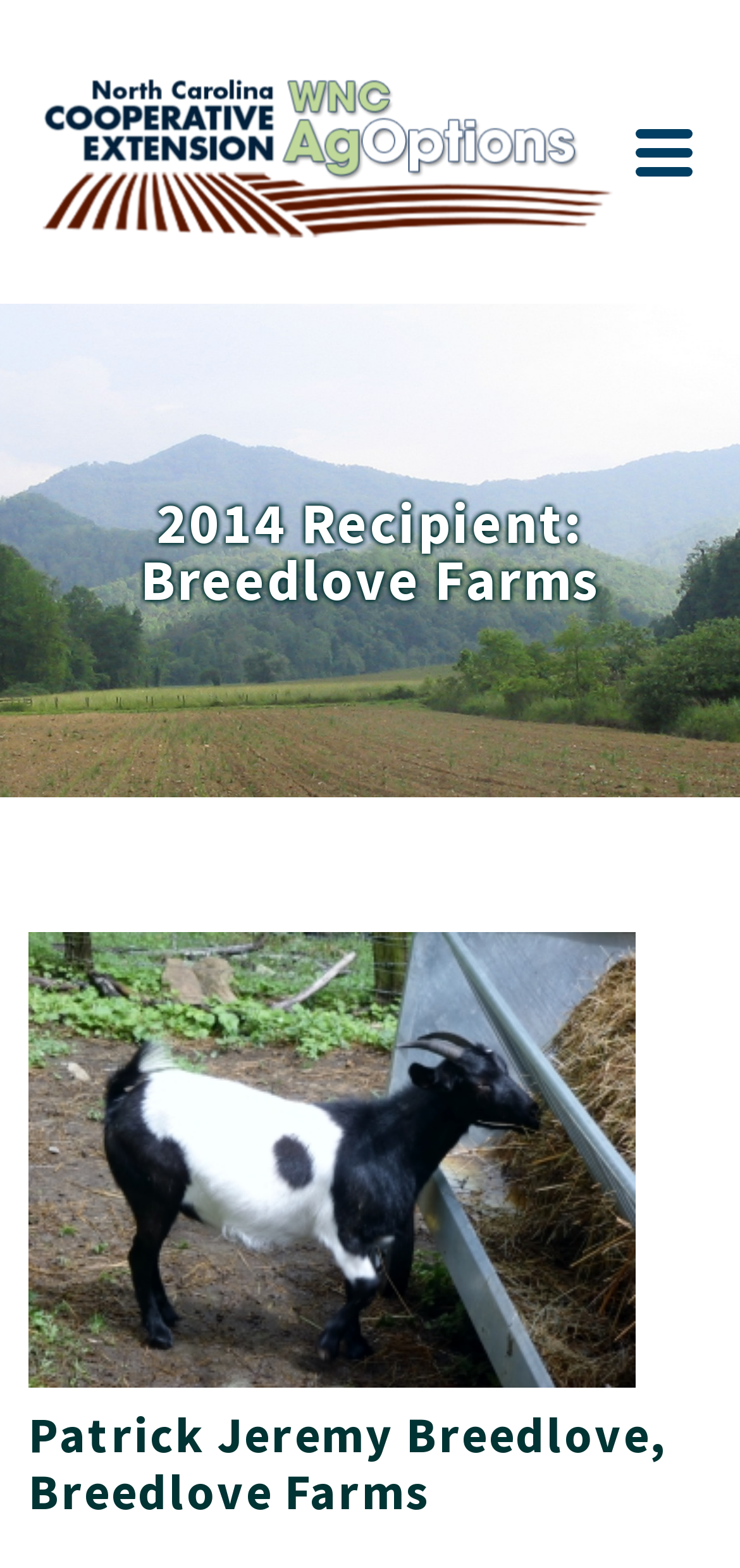Refer to the image and provide an in-depth answer to the question:
What is the organization mentioned on the webpage?

I noticed a link element with the text 'WNC AgOptions' which implies that WNC AgOptions is an organization related to the content of the webpage.